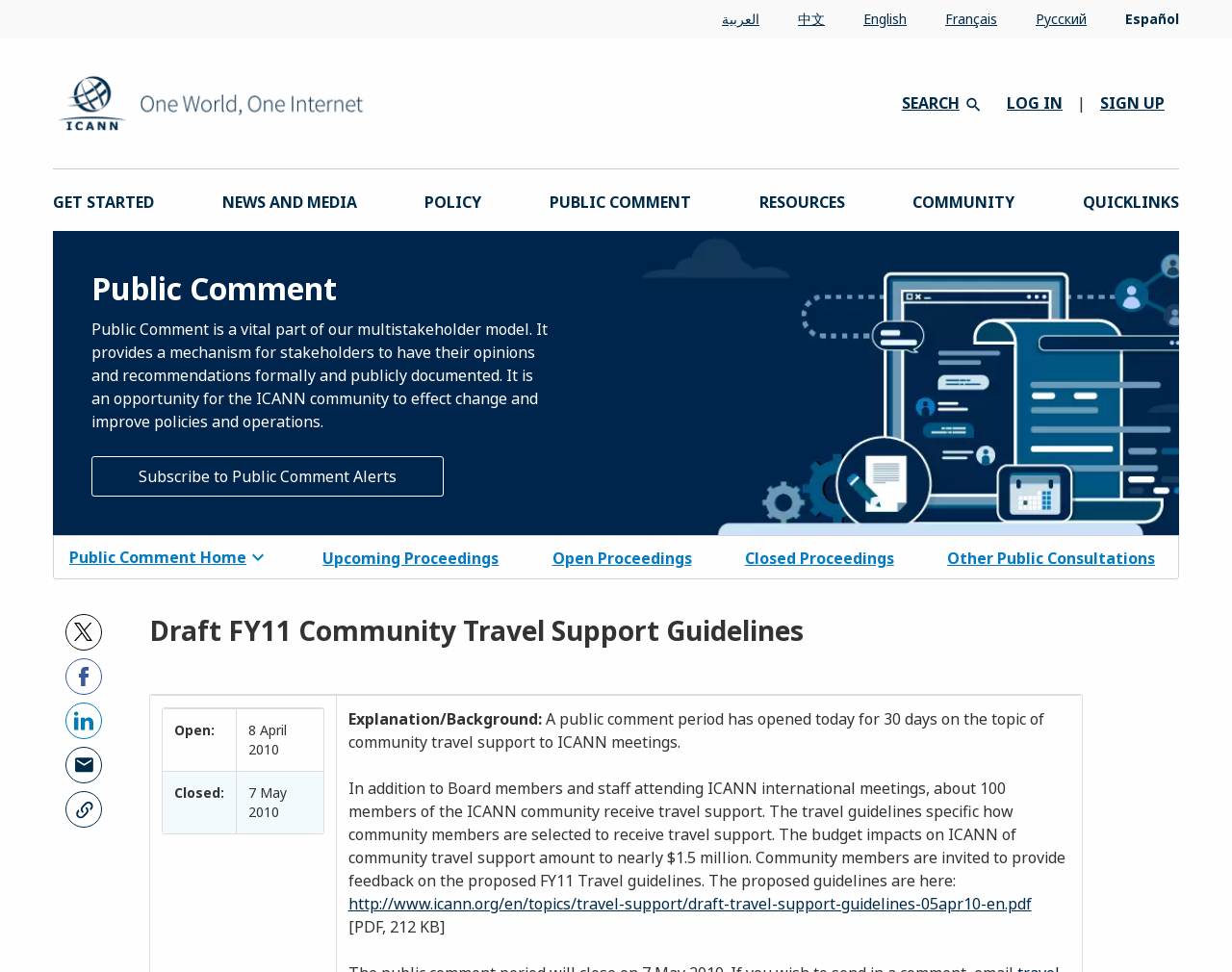Determine the bounding box coordinates for the element that should be clicked to follow this instruction: "View the comments". The coordinates should be given as four float numbers between 0 and 1, in the format [left, top, right, bottom].

[0.234, 0.643, 0.296, 0.664]